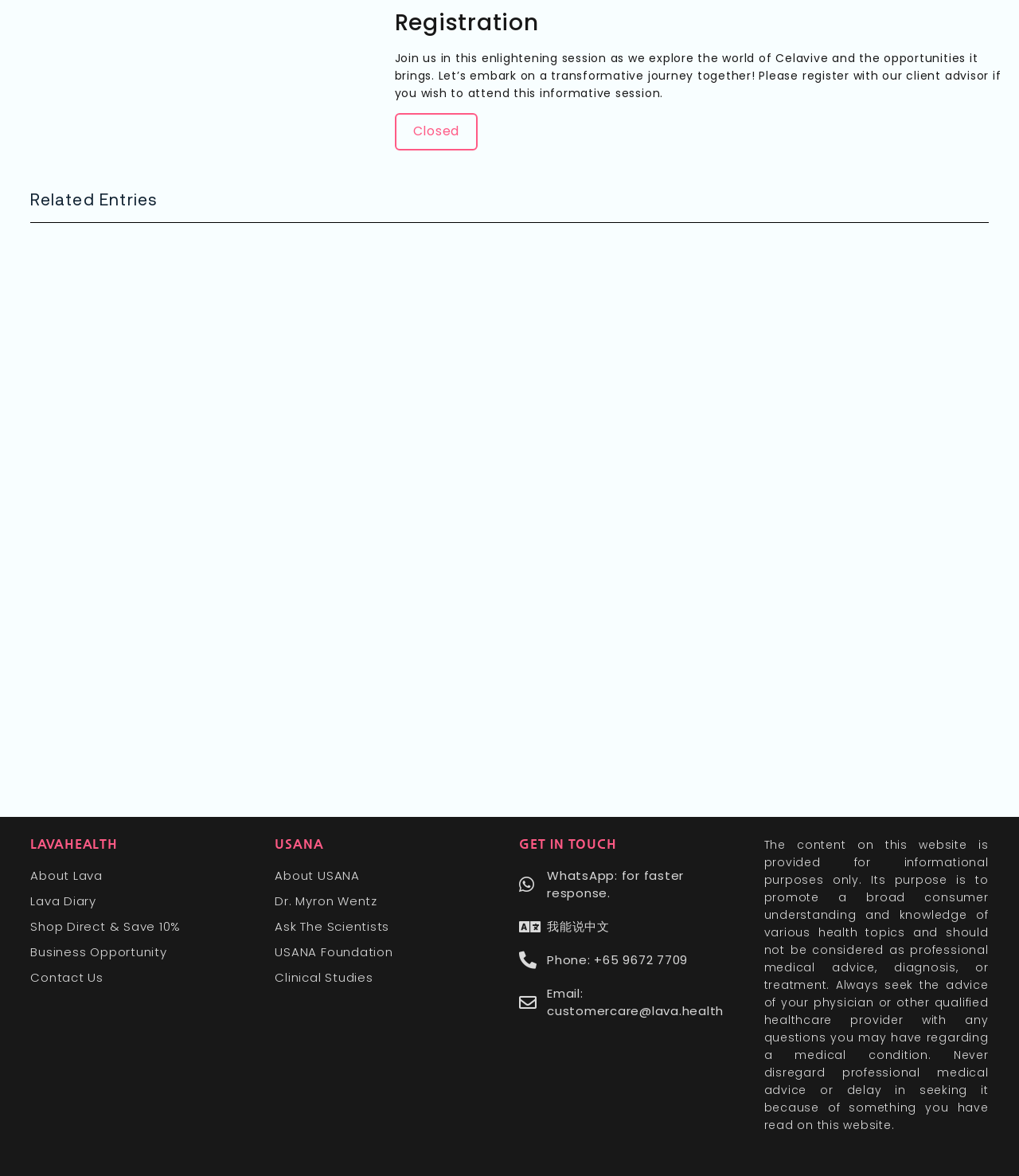Can you determine the bounding box coordinates of the area that needs to be clicked to fulfill the following instruction: "Explore USANA business opportunities"?

[0.27, 0.802, 0.49, 0.817]